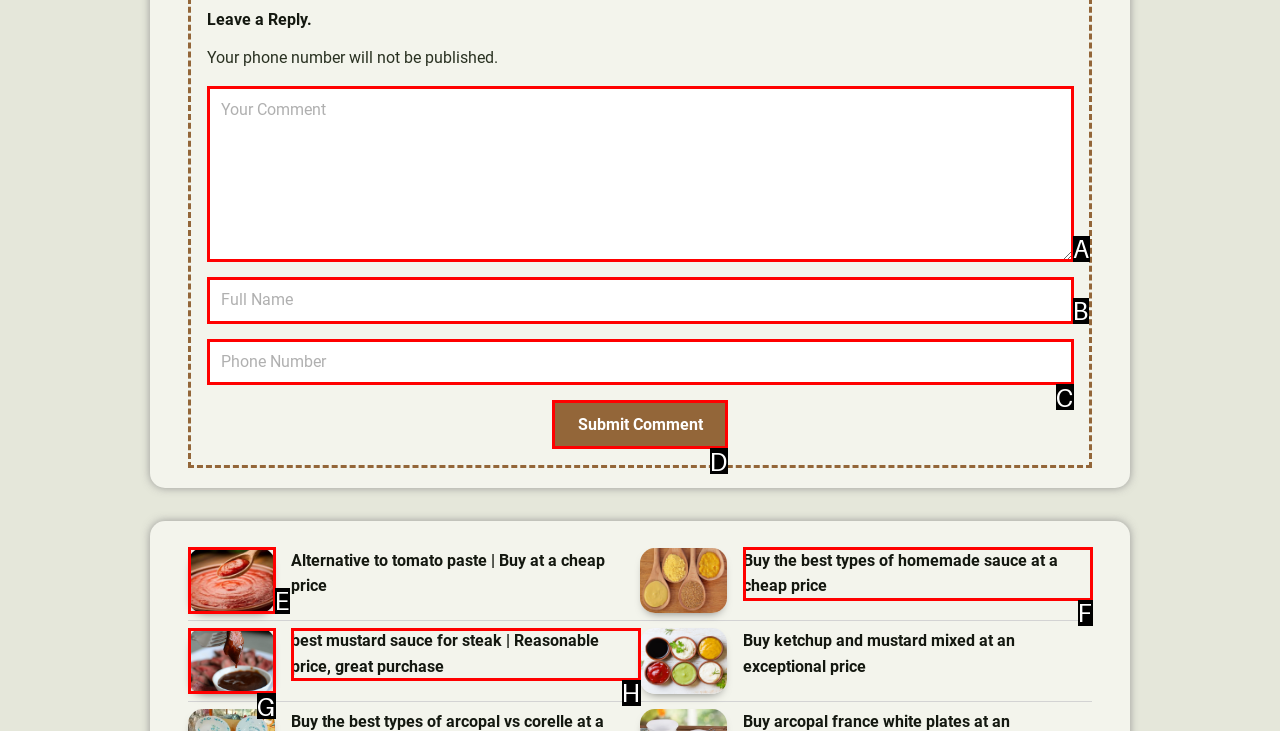Please indicate which HTML element should be clicked to fulfill the following task: Submit a comment. Provide the letter of the selected option.

D